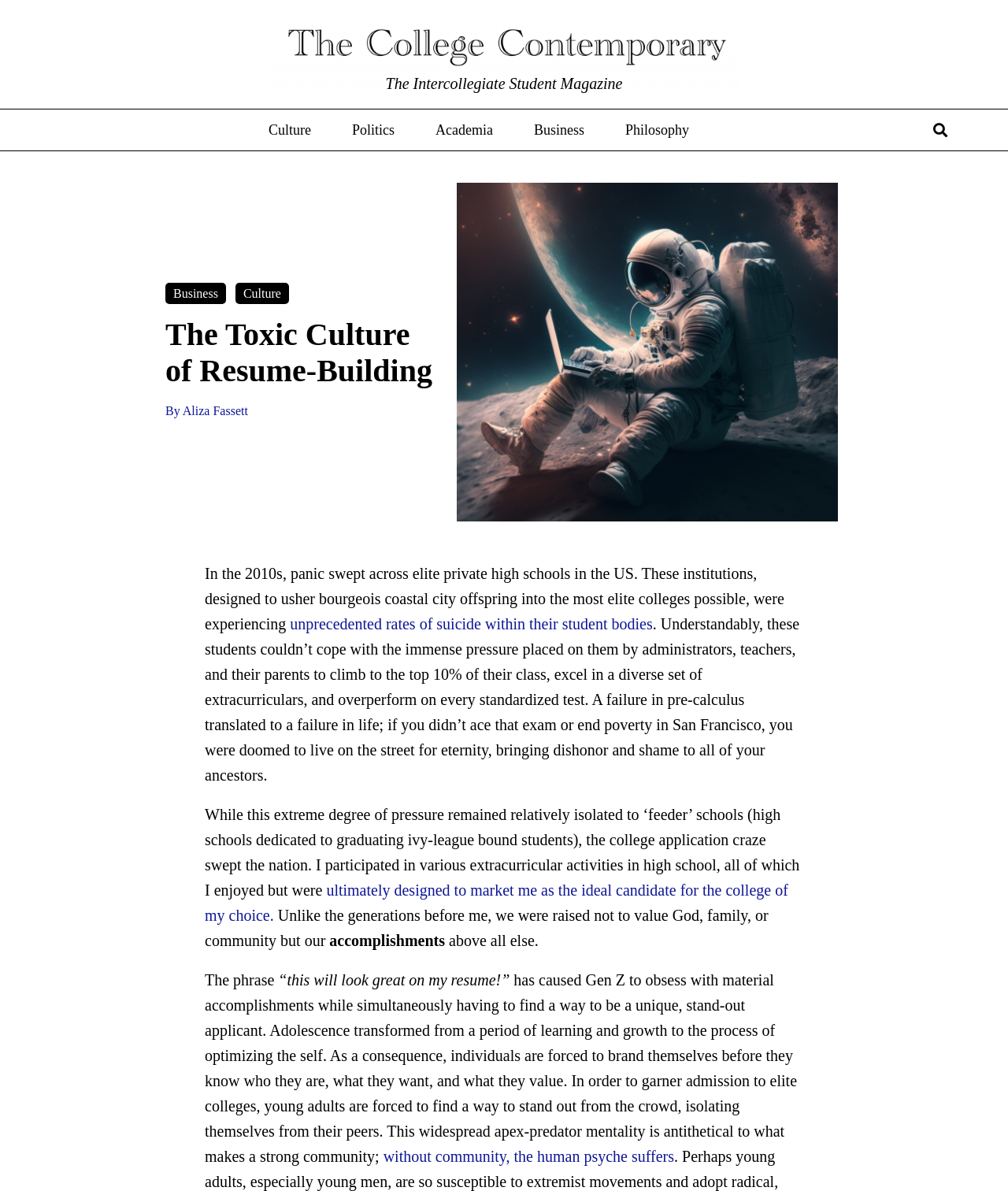What is the name of the magazine?
Can you offer a detailed and complete answer to this question?

I determined the answer by looking at the heading element with the text 'The Intercollegiate Student Magazine' and the root element with the text 'The Toxic Culture of Resume-Building - The College Contemporary', which suggests that 'The College Contemporary' is the name of the magazine.